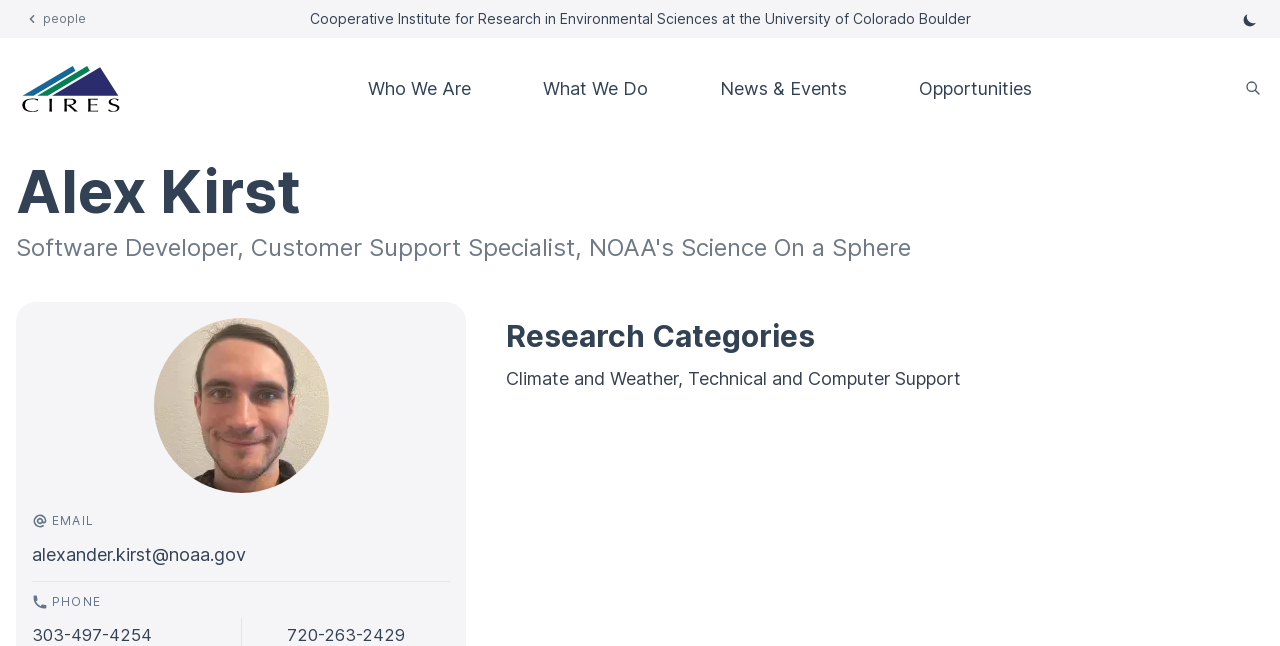Give a one-word or one-phrase response to the question:
What is the email address of the person on this webpage?

alexander.kirst@noaa.gov